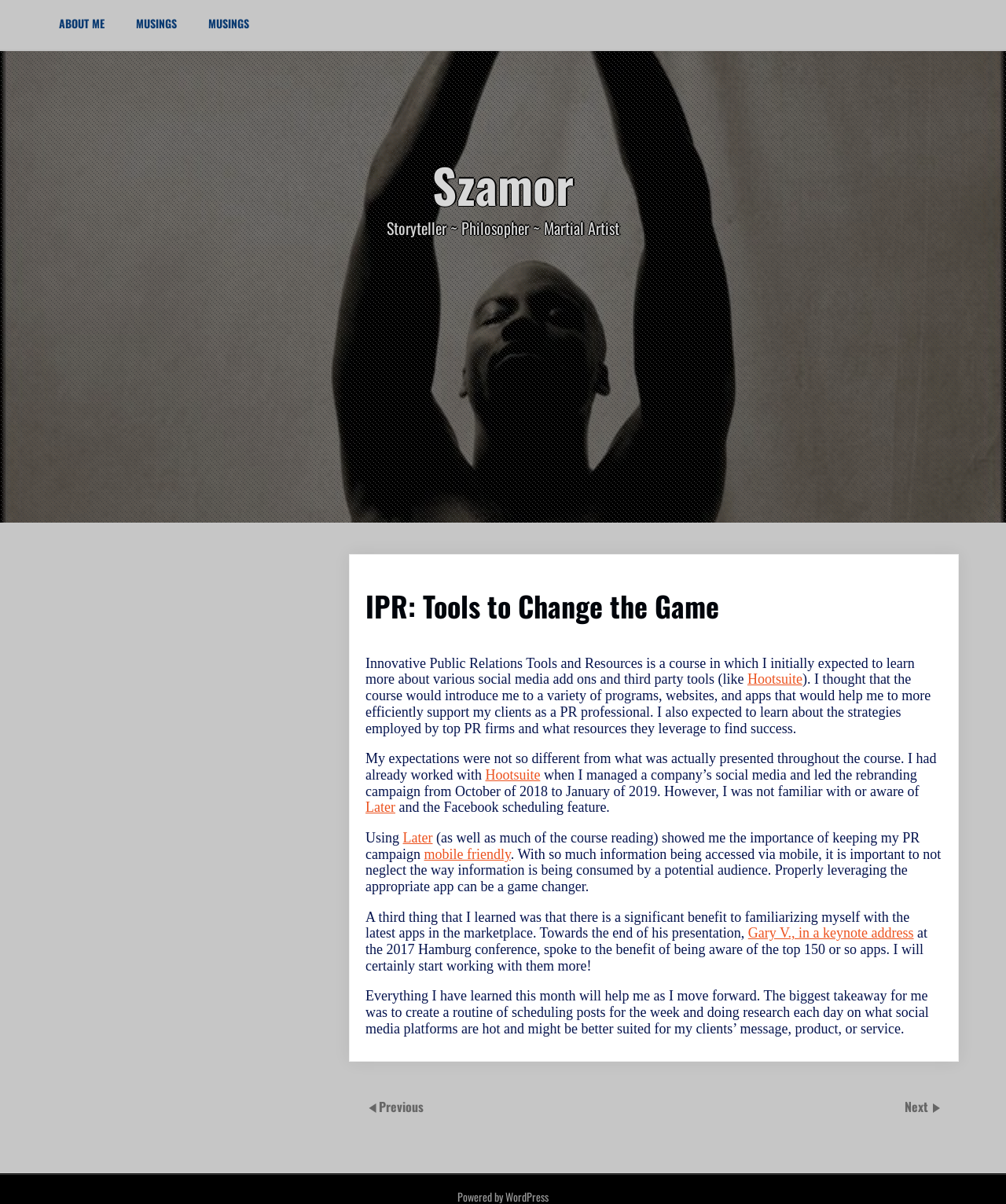Using the description "Hootsuite", predict the bounding box of the relevant HTML element.

[0.482, 0.637, 0.537, 0.65]